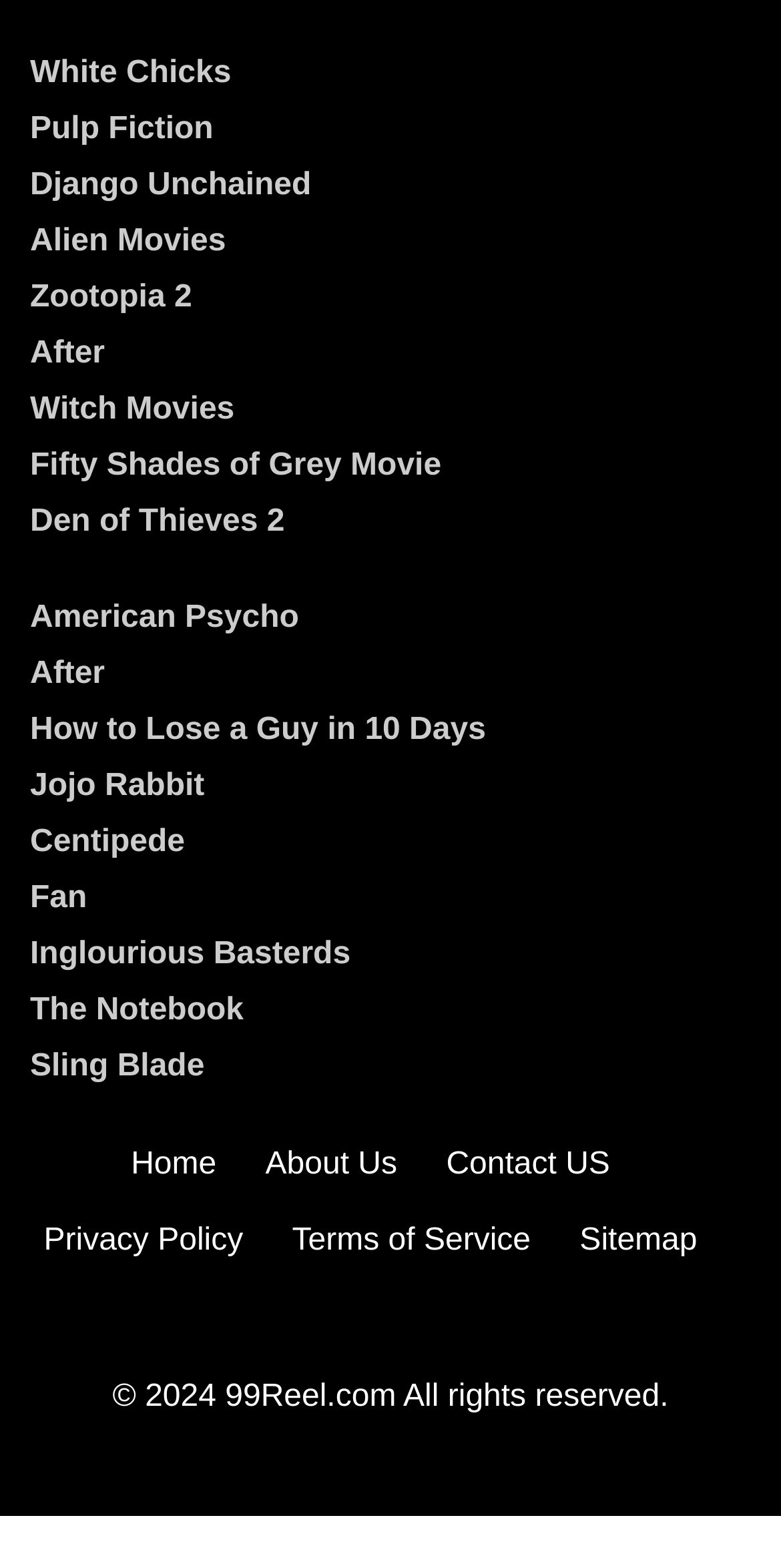Respond to the following query with just one word or a short phrase: 
Is there a link to 'About Us' on the webpage?

Yes